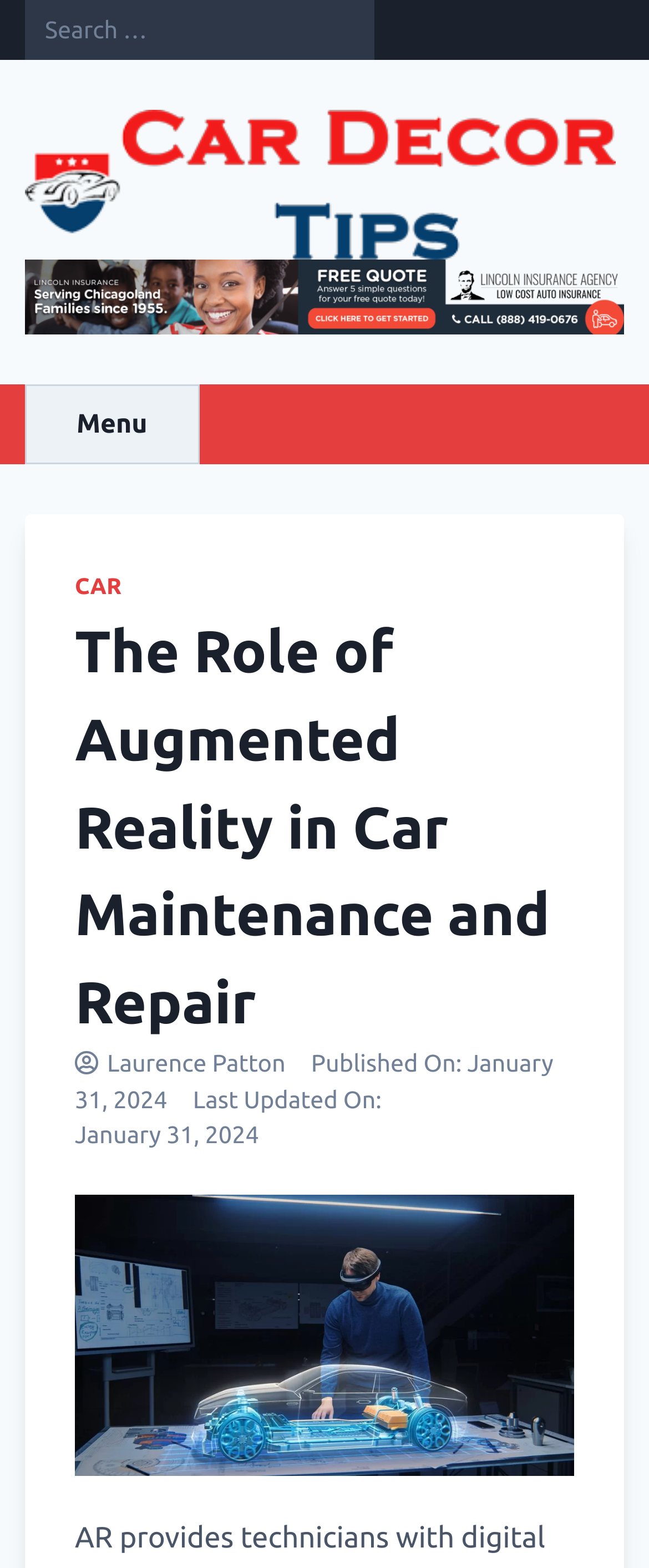Please give a concise answer to this question using a single word or phrase: 
Who is the author of the current article?

Laurence Patton